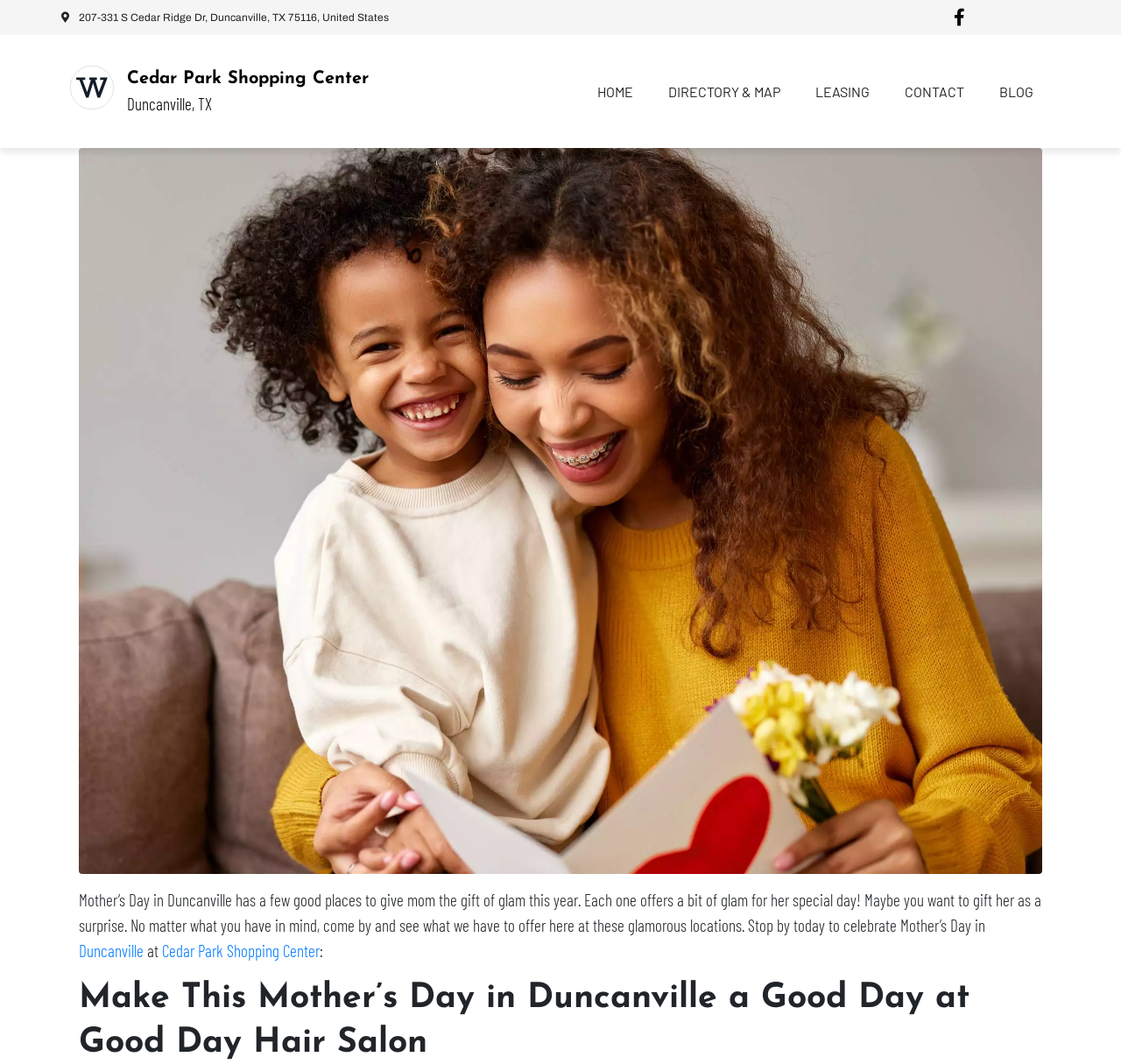How many images are there on the page?
Look at the webpage screenshot and answer the question with a detailed explanation.

I found the image by looking at the image element inside the link element, which is located at the top-left corner of the page. There is only 1 image on the page.